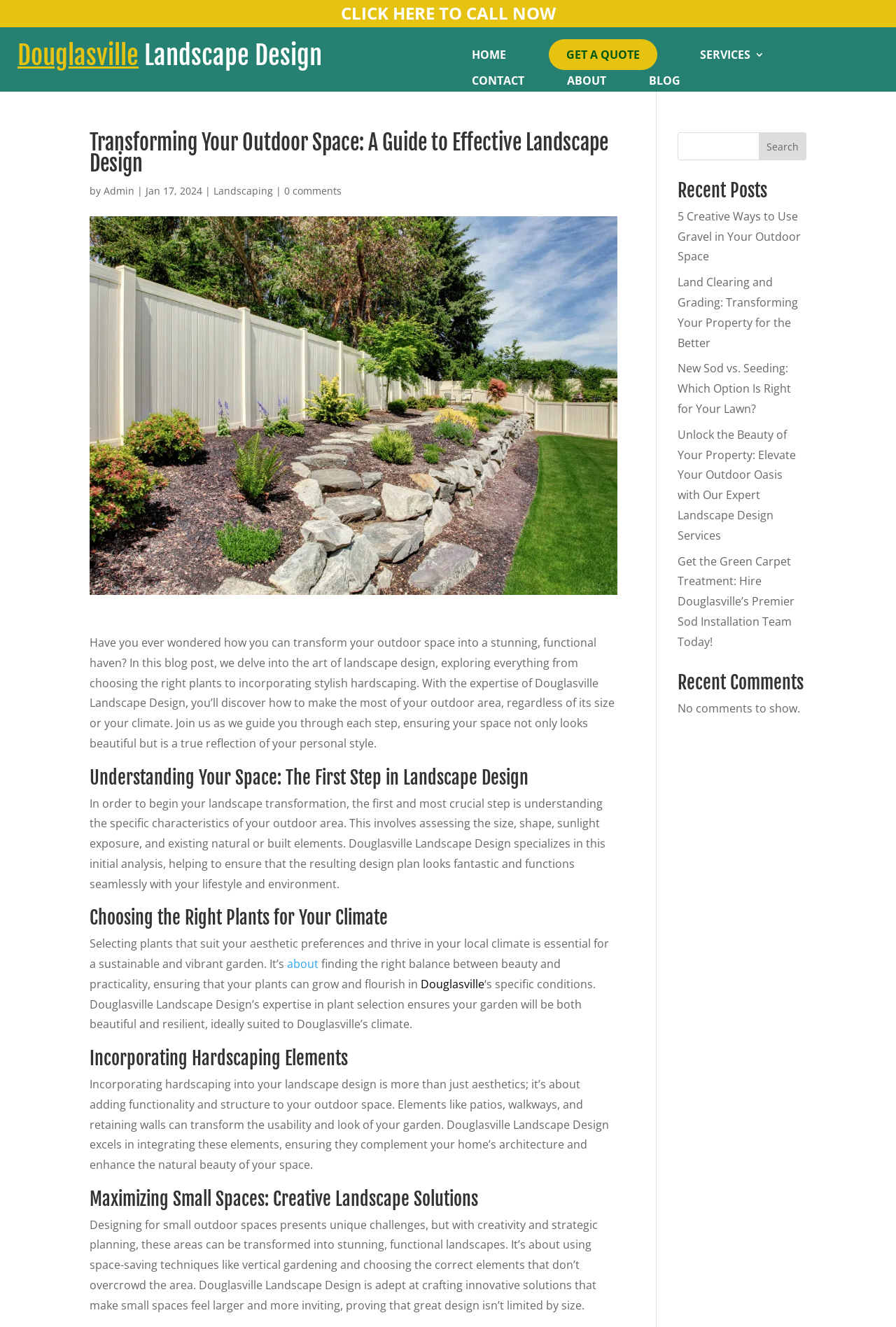Can you look at the image and give a comprehensive answer to the question:
What is the focus of the article?

The article is focused on transforming outdoor spaces into stunning and functional havens through effective landscape design. This is evident from the title of the article 'Transforming Your Outdoor Space: A Guide to Effective Landscape Design' and the content of the article.